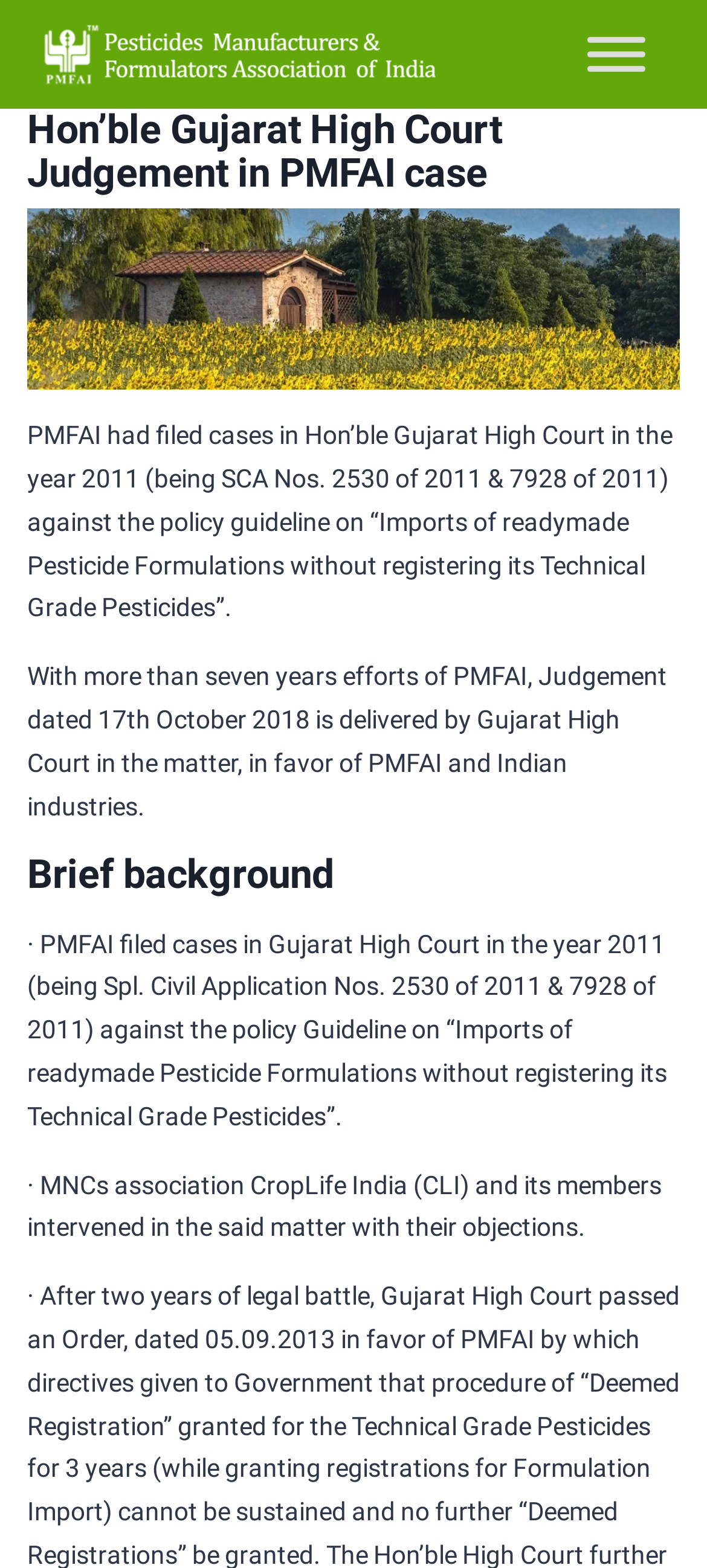Describe all the key features of the webpage in detail.

The webpage is about the Hon'ble Gujarat High Court judgement in the PMFAI case. At the top left, there is a link and an image with the text "PMFAI India". On the top right, there is a button labeled "Toggle Menu". 

Below the link and image, there is a heading that reads "Hon’ble Gujarat High Court Judgement in PMFAI case". Next to the heading, there is a figure with no description. 

Below the figure, there are three paragraphs of text. The first paragraph explains that PMFAI had filed cases in the Gujarat High Court in 2011 against a policy guideline on importing readymade pesticide formulations without registering its technical grade pesticides. The second paragraph states that after seven years of effort, the Gujarat High Court delivered a judgement in favor of PMFAI and Indian industries on October 17th, 2018. 

Below these paragraphs, there is a heading labeled "Brief background". Under this heading, there are two more paragraphs of text. The first paragraph summarizes the background of the case, stating that PMFAI filed cases in the Gujarat High Court in 2011 against the policy guideline. The second paragraph mentions that the MNCs association CropLife India and its members intervened in the matter with their objections.